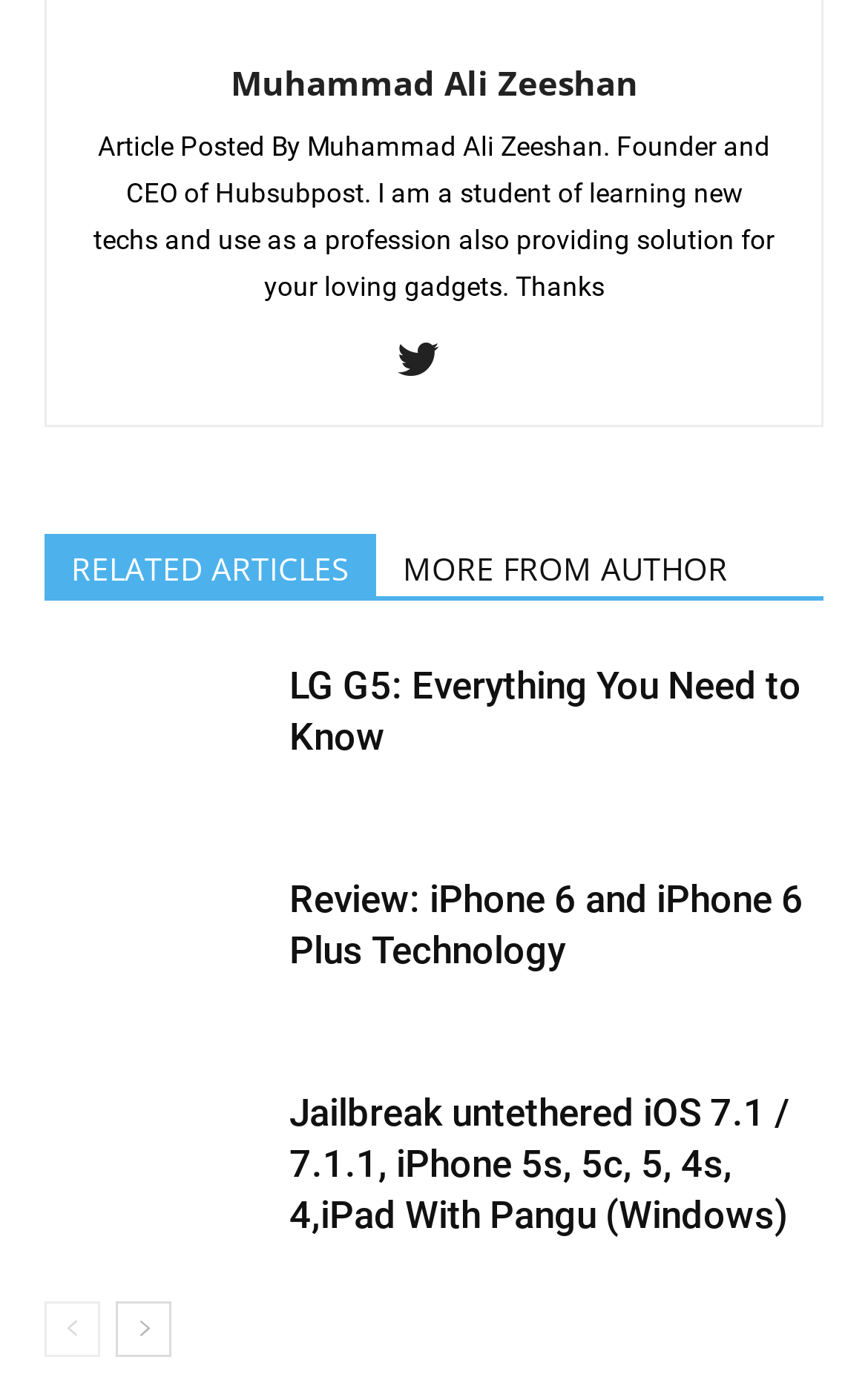Who is the author of the article?
Using the image, elaborate on the answer with as much detail as possible.

The author's name is mentioned in the text 'Article Posted By Muhammad Ali Zeeshan...' which is located at the top of the webpage, below the author's photo.